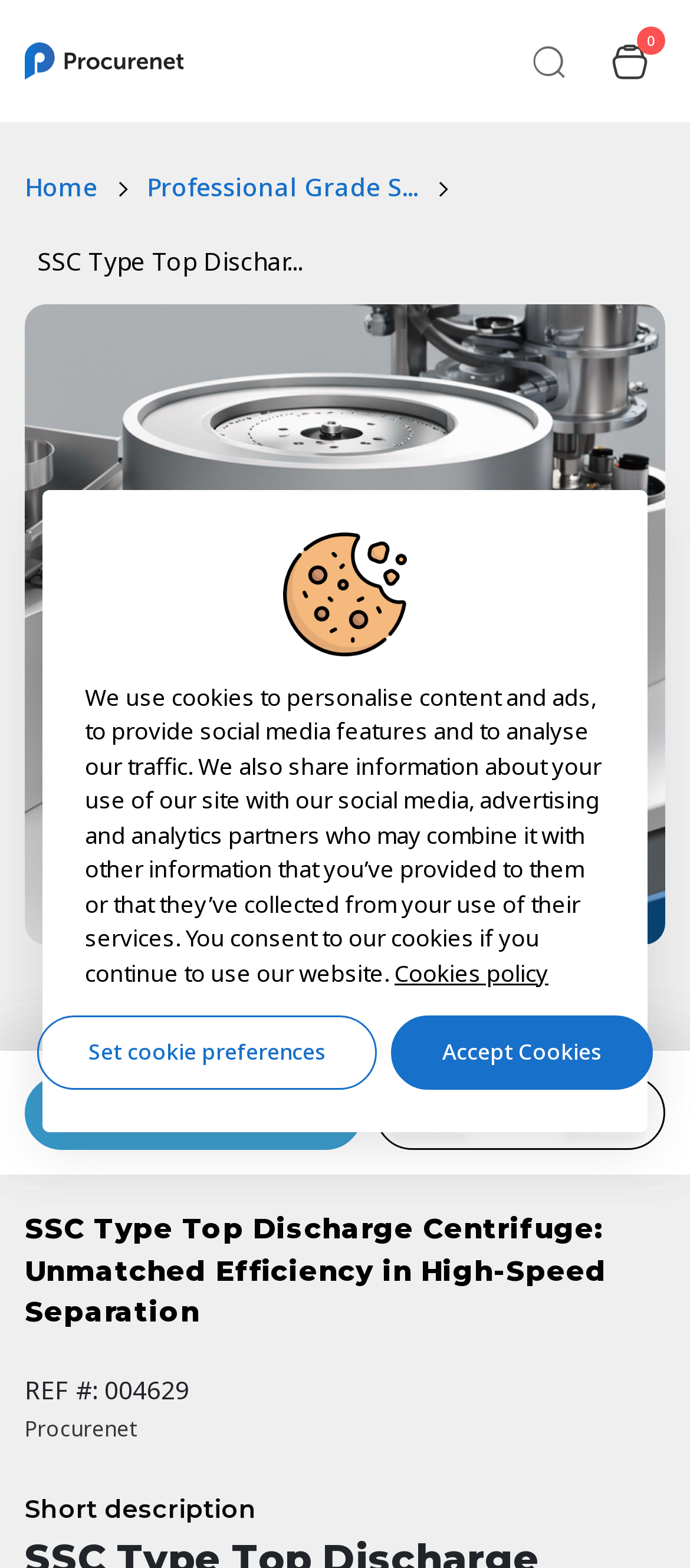Determine the bounding box coordinates of the clickable region to carry out the instruction: "Request a quote".

[0.036, 0.686, 0.526, 0.733]